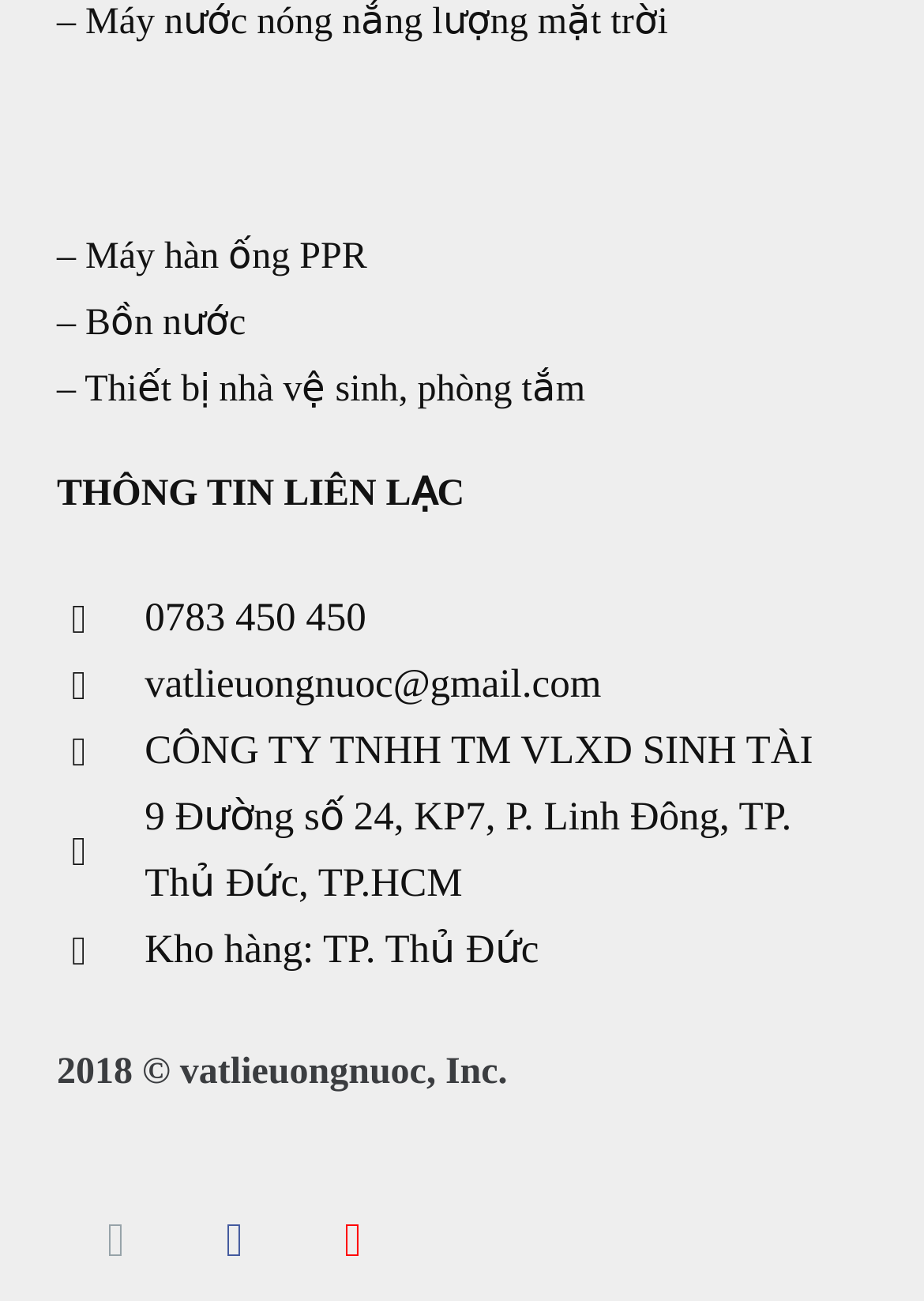Give a concise answer of one word or phrase to the question: 
What is the email address?

vatlieuongnuoc@gmail.com